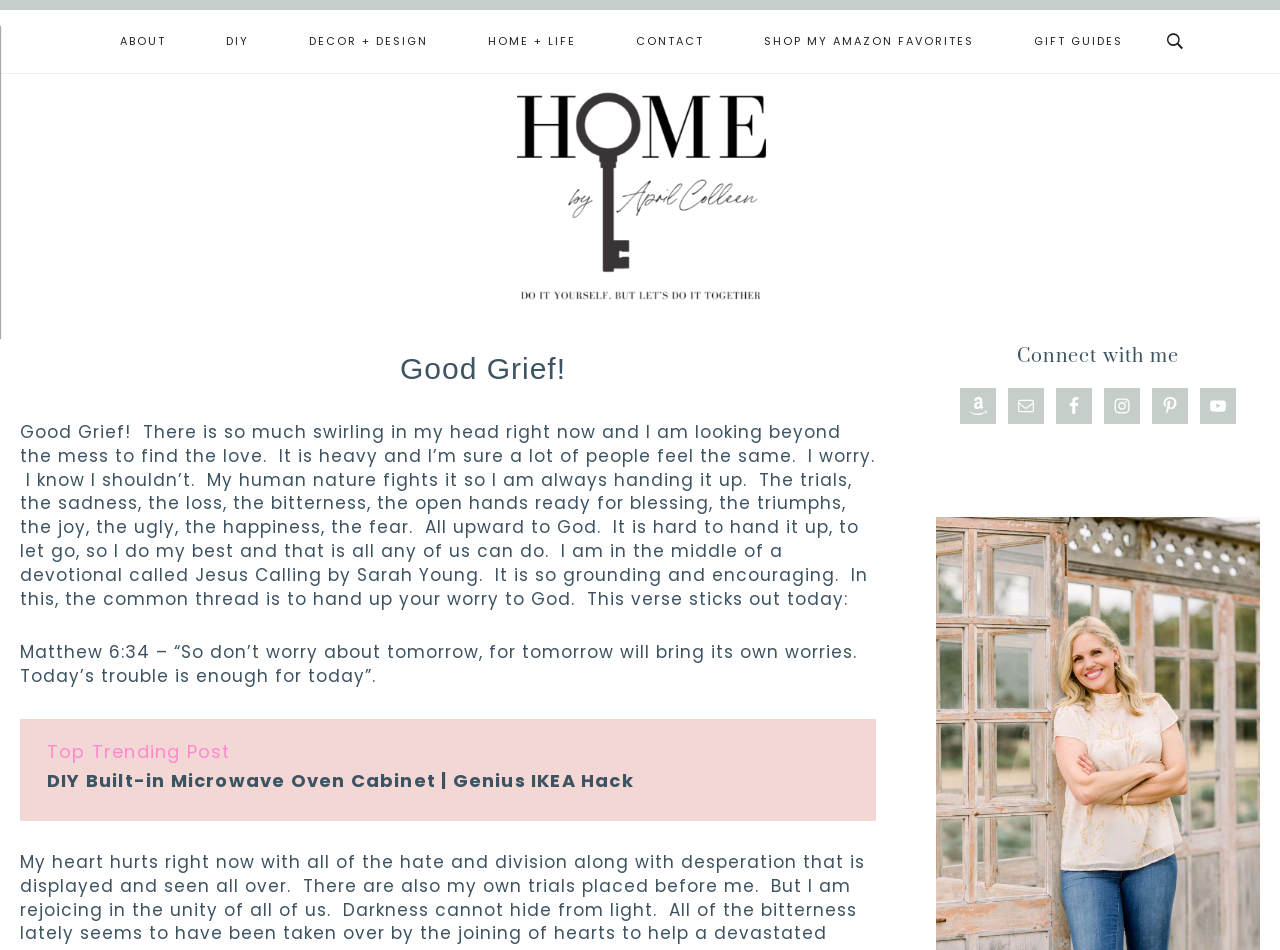Find the bounding box coordinates of the area that needs to be clicked in order to achieve the following instruction: "Read the blog post 'Good Grief!' ". The coordinates should be specified as four float numbers between 0 and 1, i.e., [left, top, right, bottom].

[0.016, 0.364, 0.684, 0.412]